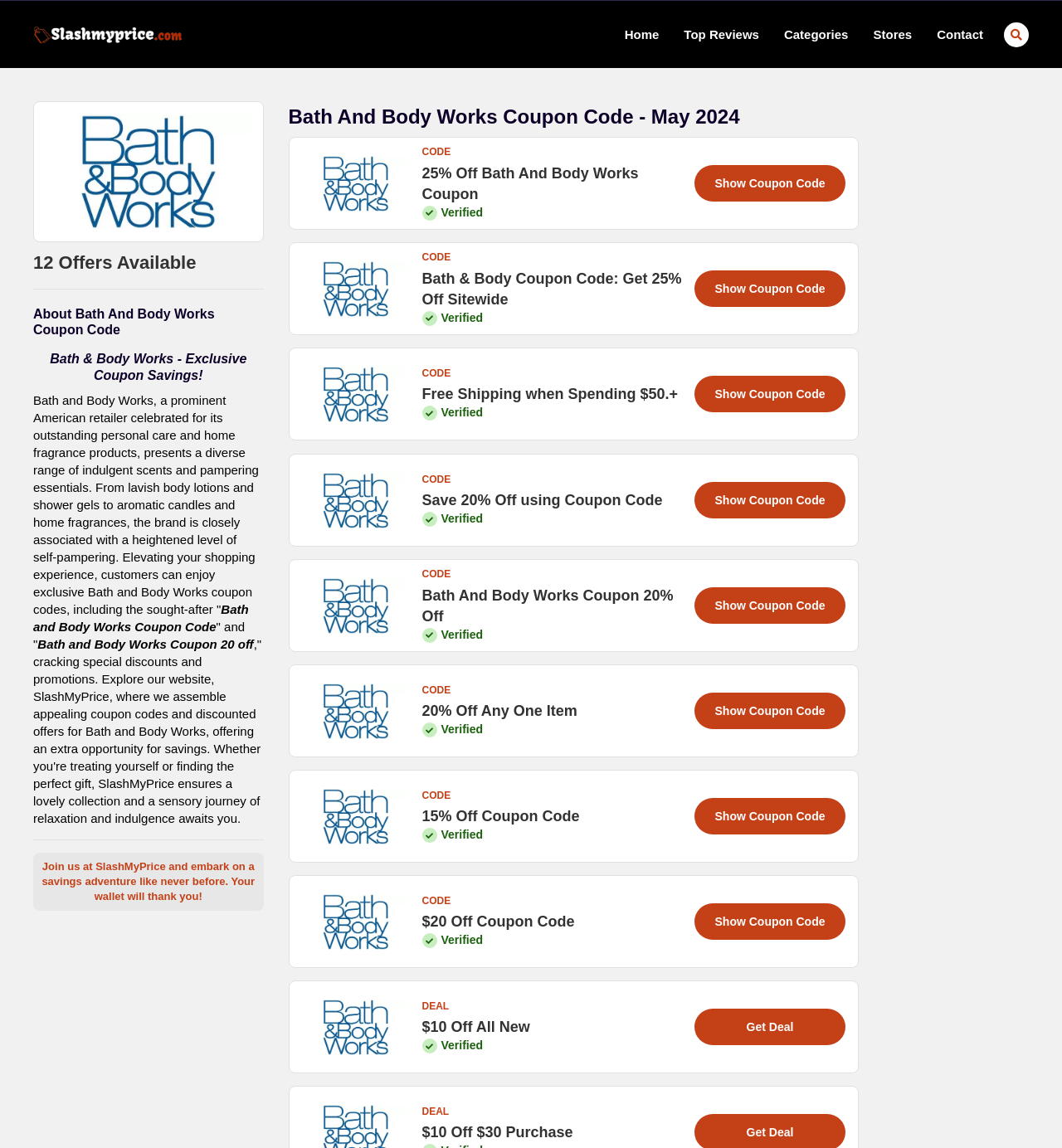Determine the bounding box coordinates for the UI element matching this description: "Show Coupon Code".

[0.654, 0.42, 0.796, 0.452]